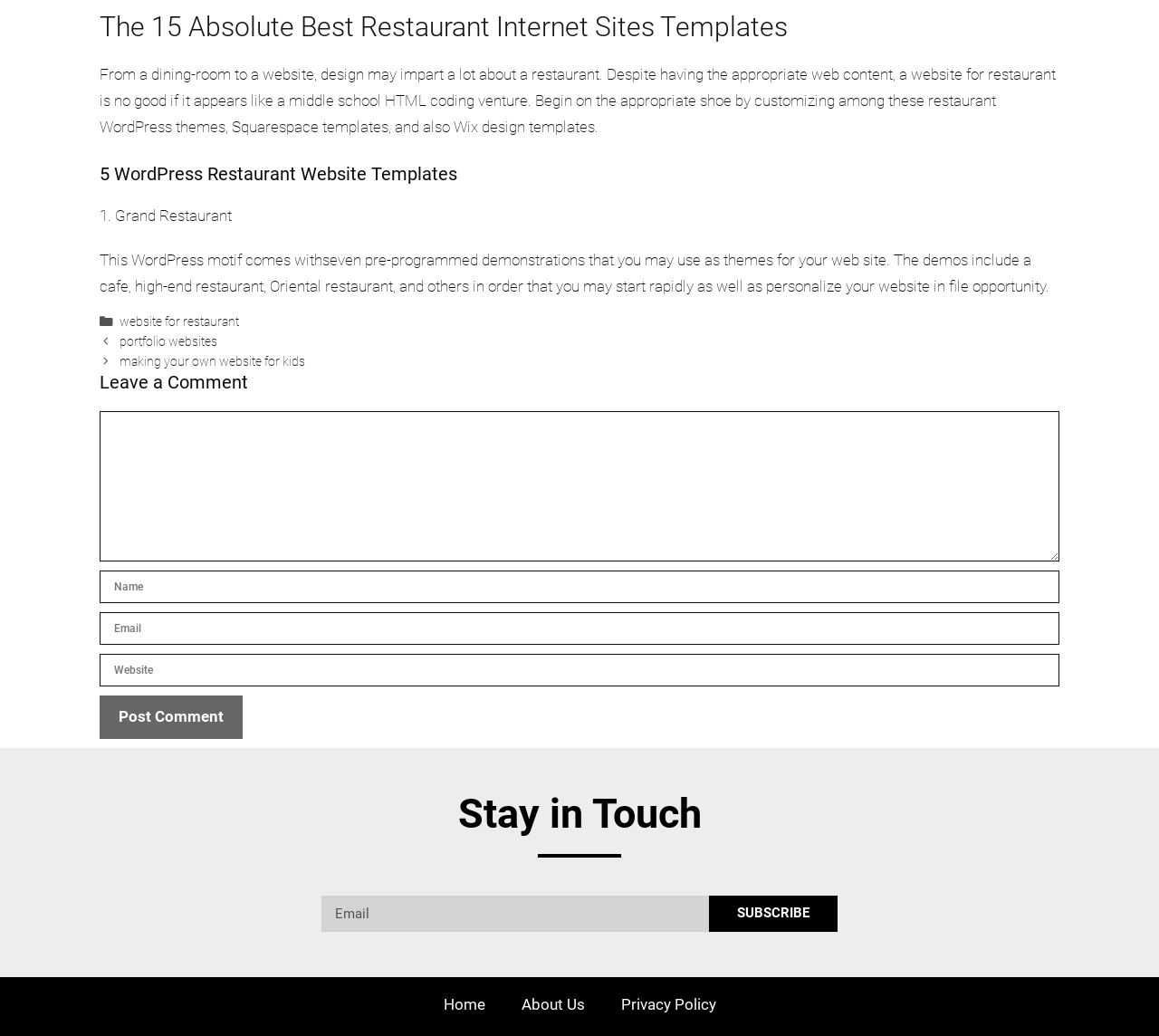Using the webpage screenshot and the element description name="submit" value="Post Comment", determine the bounding box coordinates. Specify the coordinates in the format (top-left x, top-left y, bottom-right x, bottom-right y) with values ranging from 0 to 1.

[0.086, 0.672, 0.209, 0.713]